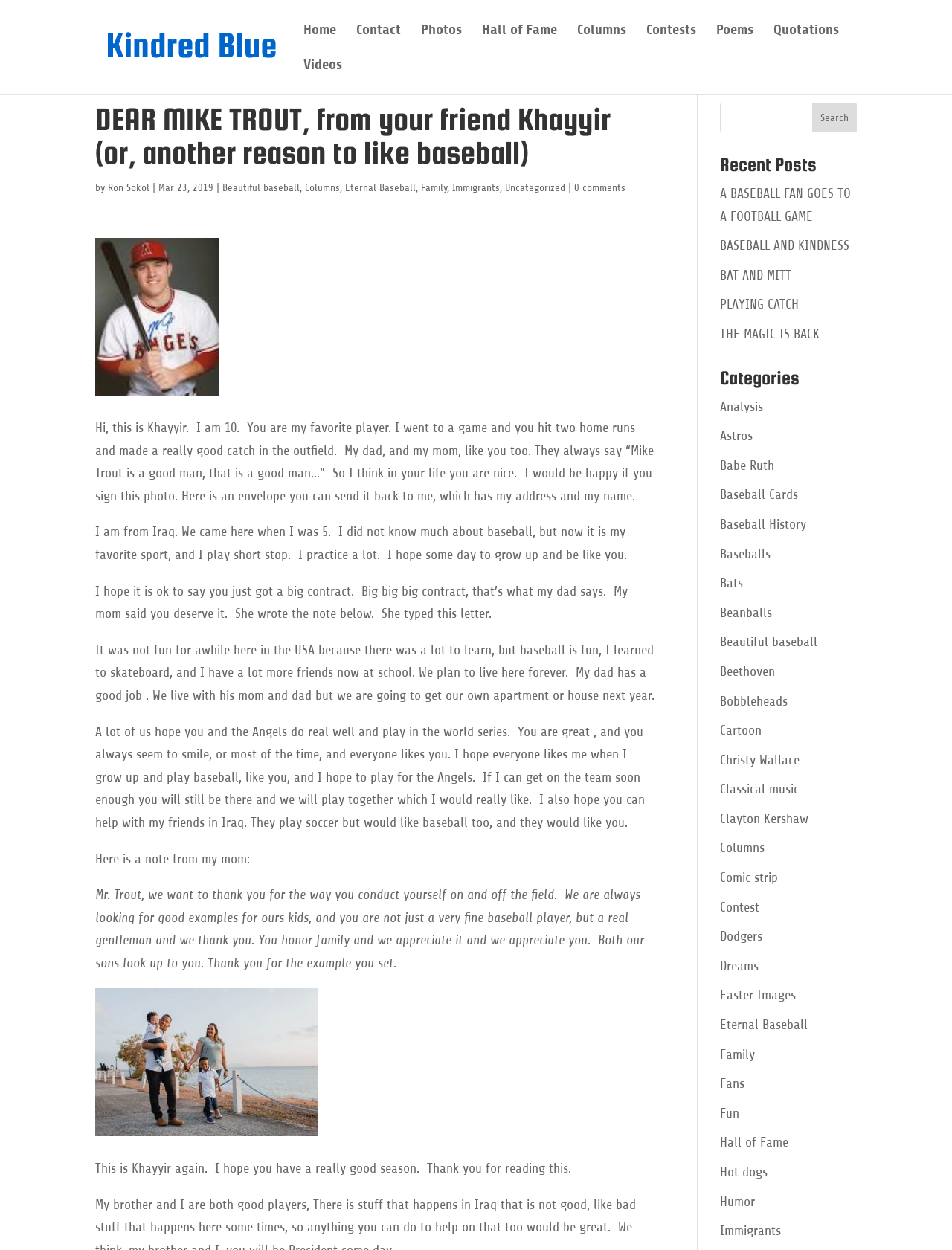Give a detailed account of the webpage's layout and content.

This webpage is a blog post titled "DEAR MIKE TROUT, from your friend Khayyir (or, another reason to like baseball)" on a website called Kindred Blue. The top section of the page features a header with a link to the website's homepage, followed by a navigation menu with links to various sections such as Home, Contact, Photos, Hall of Fame, Columns, Contests, Poems, Quotations, and Videos.

Below the navigation menu, there is a heading with the title of the blog post, followed by a brief description of the author, Ron Sokol, and the date of publication, March 23, 2019. The main content of the page is a heartfelt letter from a 10-year-old boy named Khayyir to his favorite baseball player, Mike Trout. The letter is divided into several paragraphs, where Khayyir shares his admiration for Mike Trout, his experiences playing baseball, and his hopes for the future.

The letter is accompanied by a note from Khayyir's mom, expressing her gratitude to Mike Trout for being a good role model for her sons. The page also features a search bar at the top right corner, allowing users to search for specific content on the website.

On the right-hand side of the page, there are two sections: "Recent Posts" and "Categories". The "Recent Posts" section lists several links to other blog posts on the website, while the "Categories" section provides a comprehensive list of topics that the website covers, including baseball-related topics, music, and family.